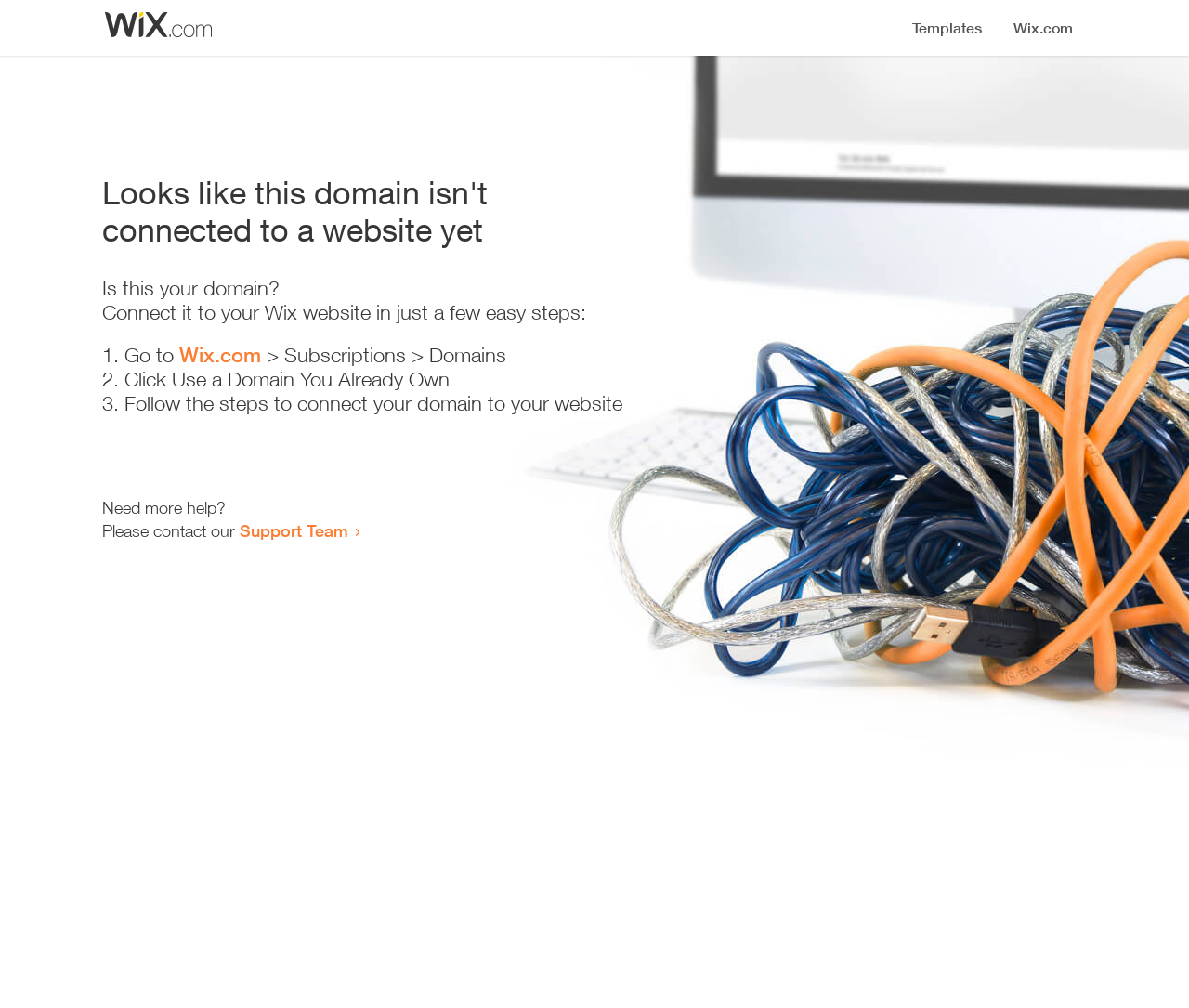Identify and provide the text of the main header on the webpage.

Looks like this domain isn't
connected to a website yet